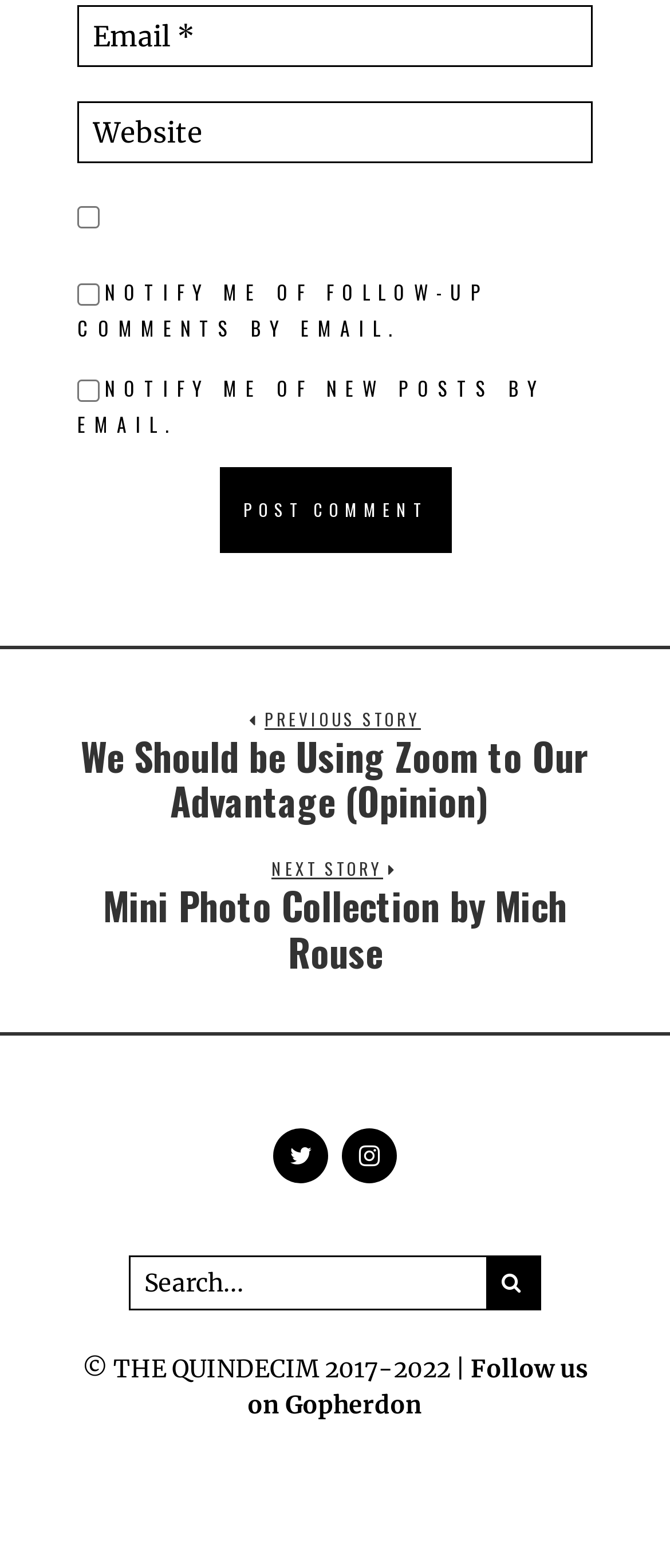Find the bounding box coordinates corresponding to the UI element with the description: "Instagram". The coordinates should be formatted as [left, top, right, bottom], with values as floats between 0 and 1.

[0.51, 0.72, 0.592, 0.755]